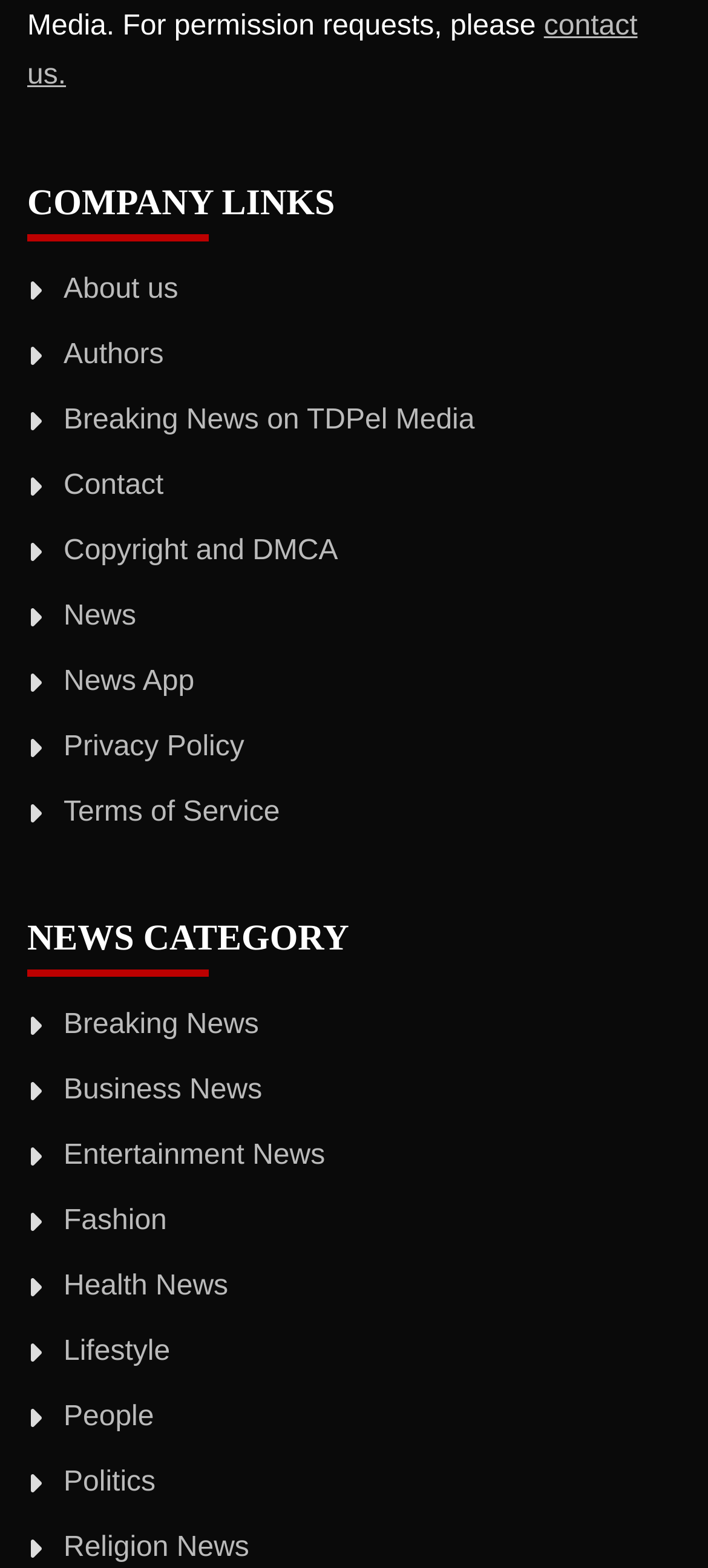Locate the coordinates of the bounding box for the clickable region that fulfills this instruction: "view December 2021".

None